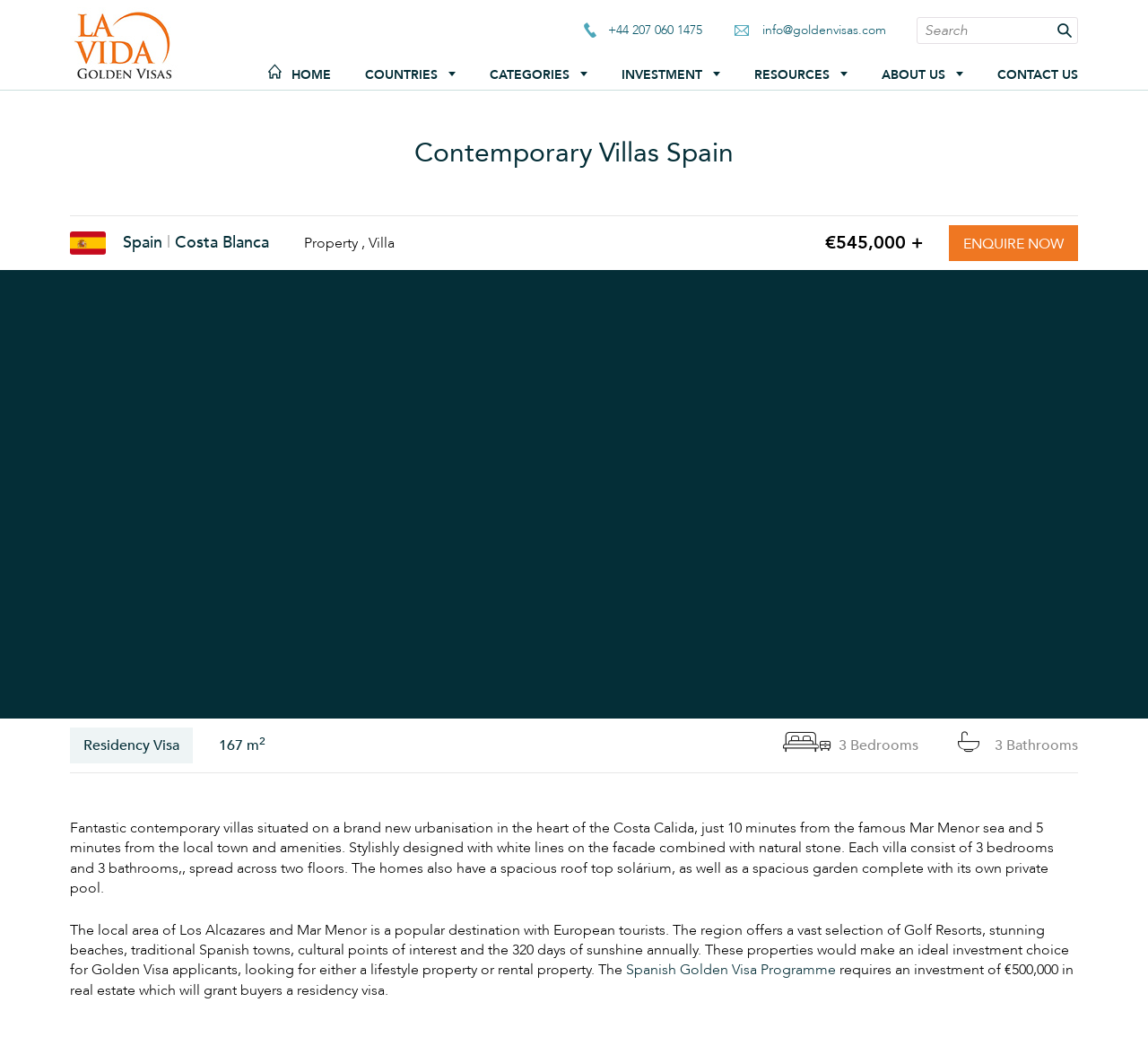Find the bounding box coordinates for the area that must be clicked to perform this action: "Go to HOME page".

[0.231, 0.064, 0.288, 0.085]